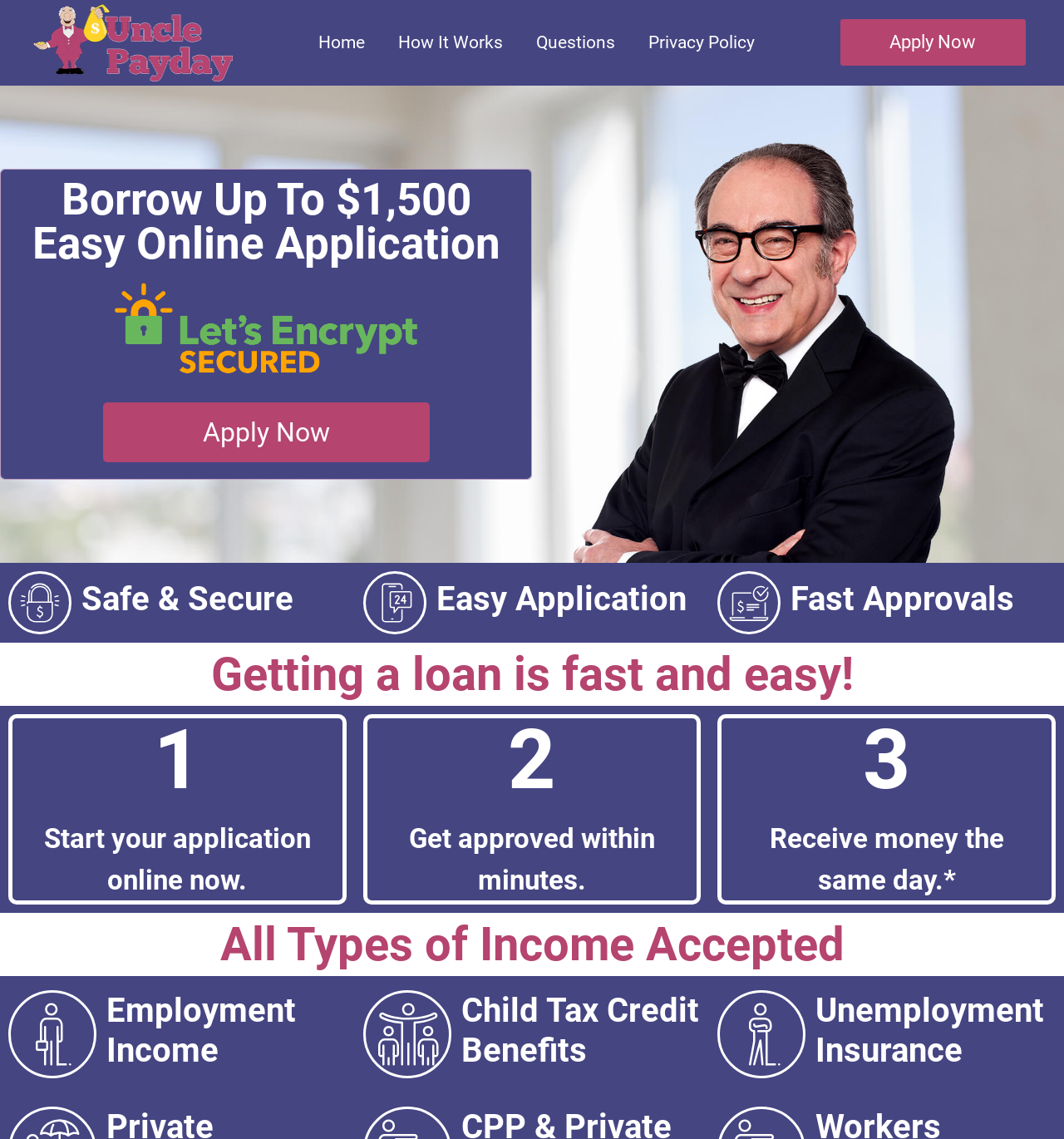Detail the various sections and features present on the webpage.

This webpage is about Legit Payday Loan Companies, with a focus on applying and getting approved for loans quickly. At the top, there are several links to navigate to different sections of the website, including "Home", "How It Works", "Questions", and "Privacy Policy". 

Below the navigation links, there is a prominent call-to-action button "Apply Now" on the right side. On the left, there are two lines of text: "Borrow Up To $1,500" and "Easy Online Application". 

Further down, there are three sections with headings "Safe & Secure", "Easy Application", and "Fast Approvals", each accompanied by an image and a brief description. 

The main content of the webpage explains the loan application process in three steps. The first step is to start the application online, the second is to get approved within minutes, and the third is to receive the money on the same day. 

Additionally, there is a section highlighting that all types of income are accepted, including employment income, child tax credit benefits, and unemployment insurance. Each of these income types is accompanied by an image and a brief heading.